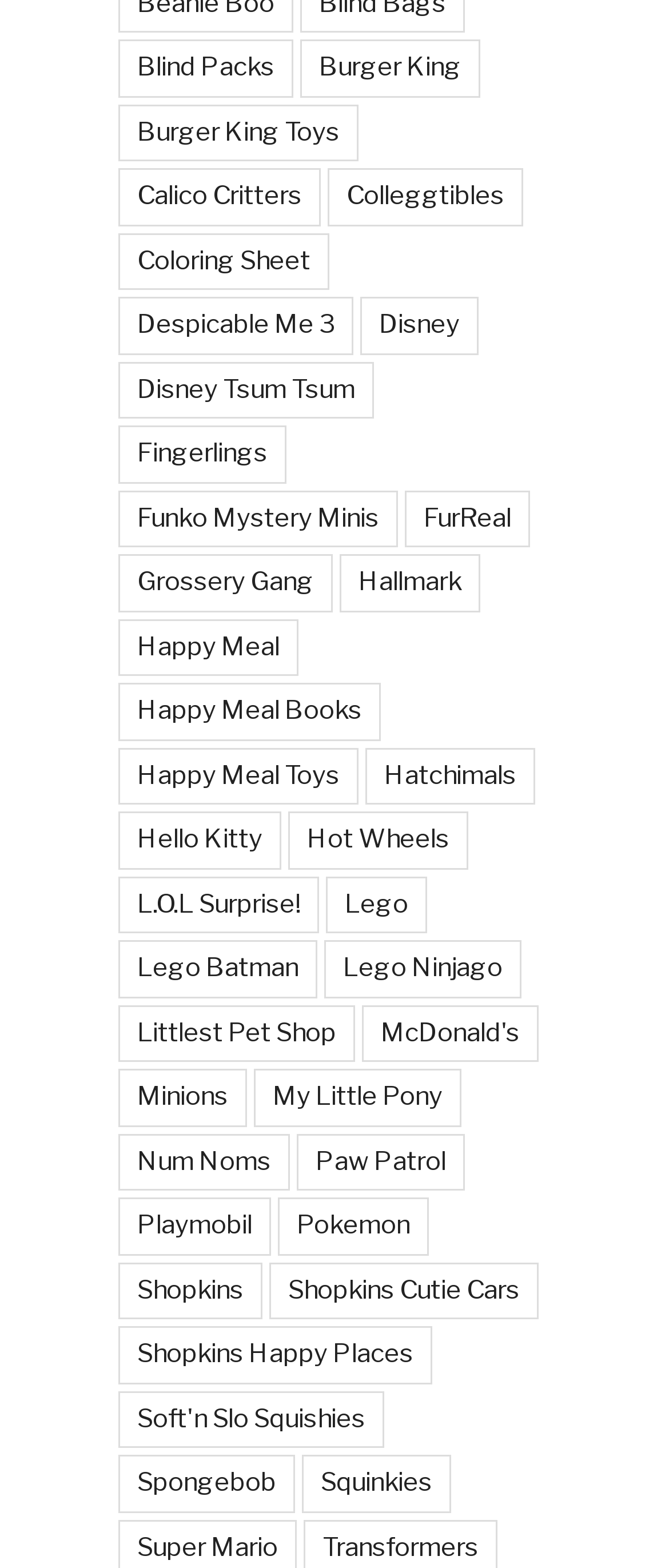How many links are related to Disney? Please answer the question using a single word or phrase based on the image.

2